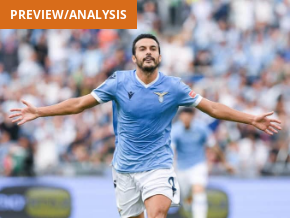Respond to the question below with a single word or phrase: Is the image part of a match prediction article?

Yes